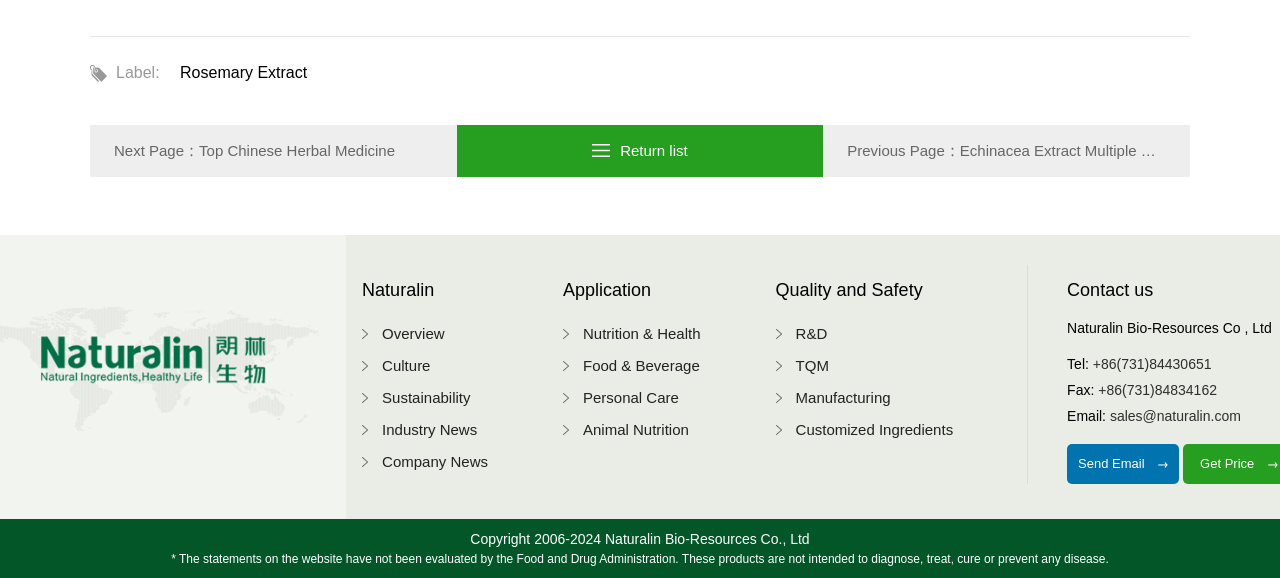Find and indicate the bounding box coordinates of the region you should select to follow the given instruction: "Send an email".

[0.834, 0.768, 0.921, 0.837]